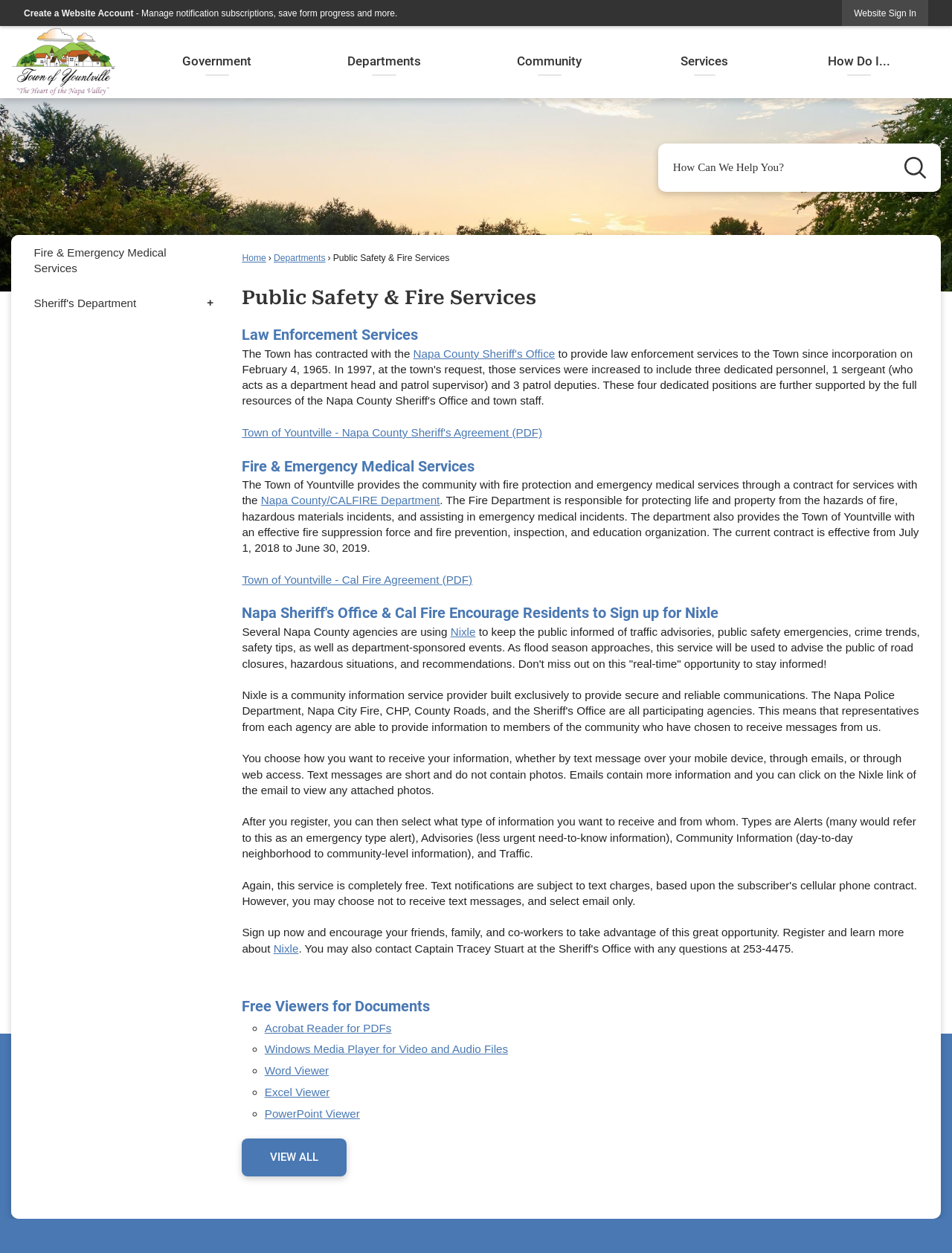What type of services does the Town of Yountville provide?
Provide a one-word or short-phrase answer based on the image.

Fire protection and emergency medical services